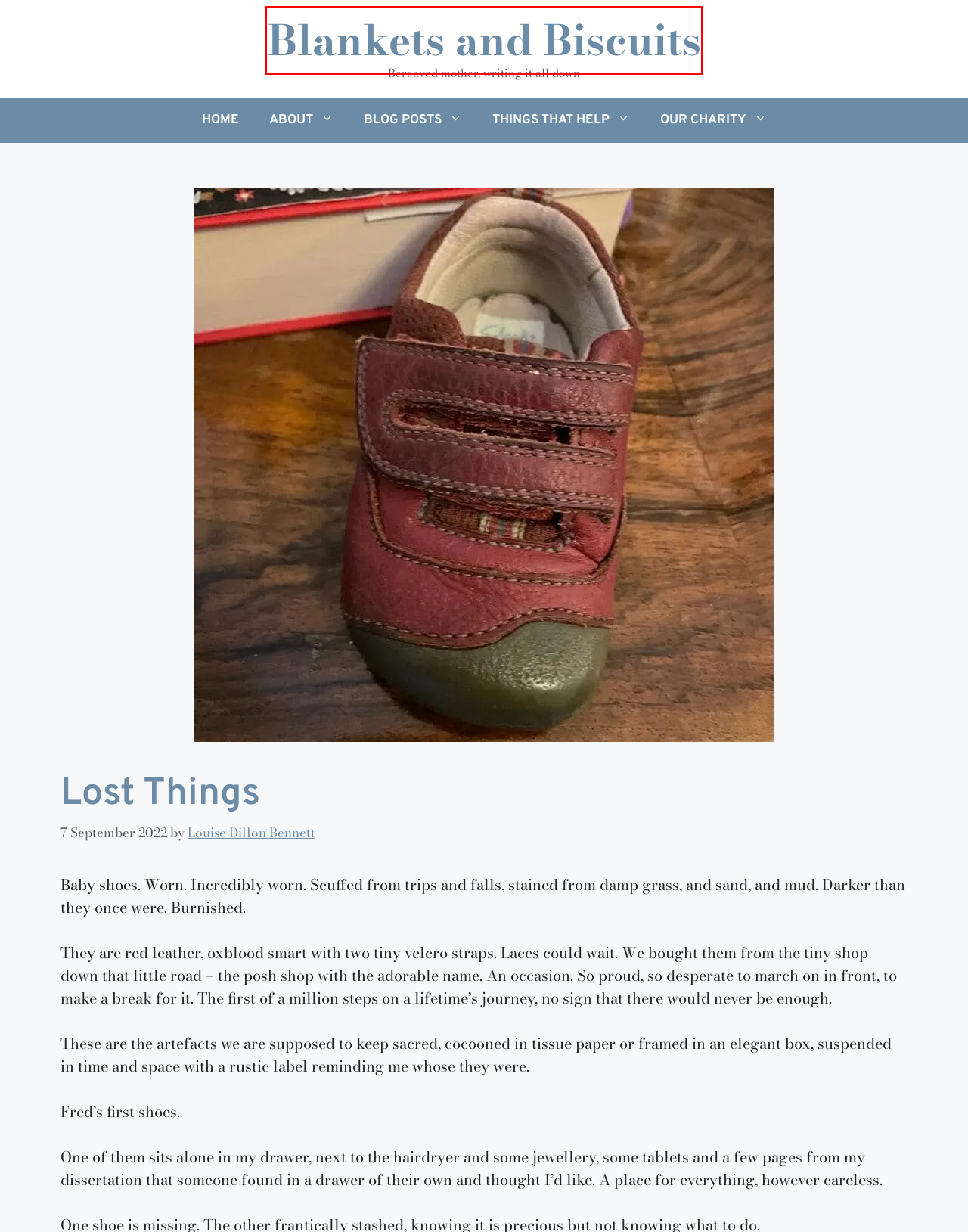Review the screenshot of a webpage which includes a red bounding box around an element. Select the description that best fits the new webpage once the element in the bounding box is clicked. Here are the candidates:
A. Harmony in grief  - Blankets and Biscuits
B. +74999571425 - кто звонил? Отзывы и комментарии о телефонном номере
C. Blankets and Biscuits
D. About Me - Blankets and Biscuits
E. Fred Bennett's Don't Look Down Fund |
F. Louise Dillon Bennett - Blankets and Biscuits
G. Creative Writing - Blankets and Biscuits
H. I know where I live - Blankets and Biscuits

C